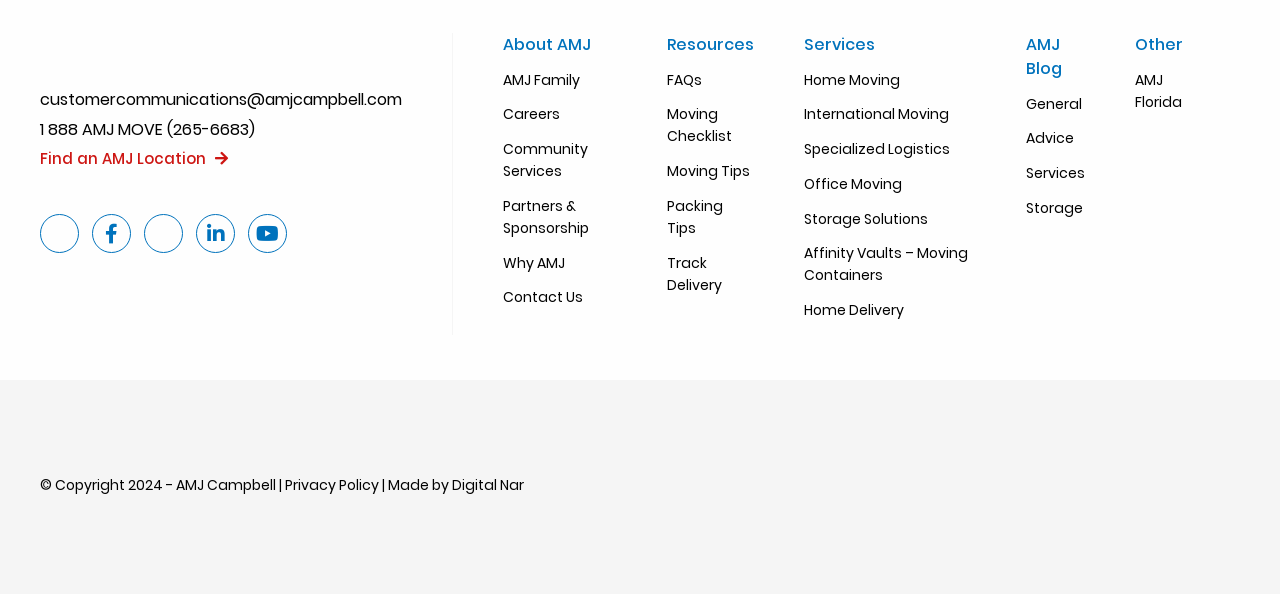Determine the bounding box coordinates of the clickable region to execute the instruction: "Read the AMJ Blog". The coordinates should be four float numbers between 0 and 1, denoted as [left, top, right, bottom].

[0.802, 0.055, 0.83, 0.134]